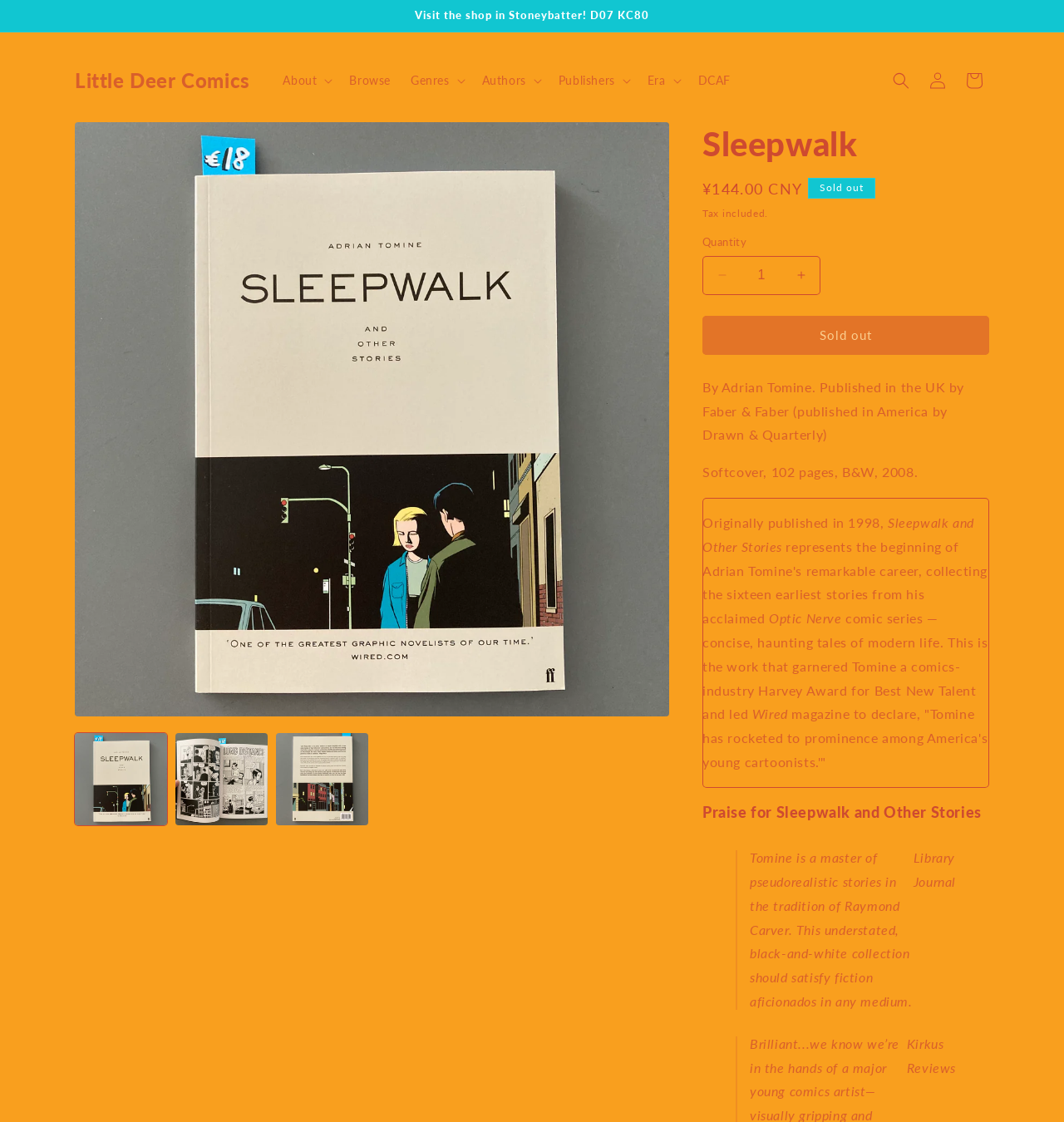Could you locate the bounding box coordinates for the section that should be clicked to accomplish this task: "View product information".

[0.07, 0.108, 0.165, 0.143]